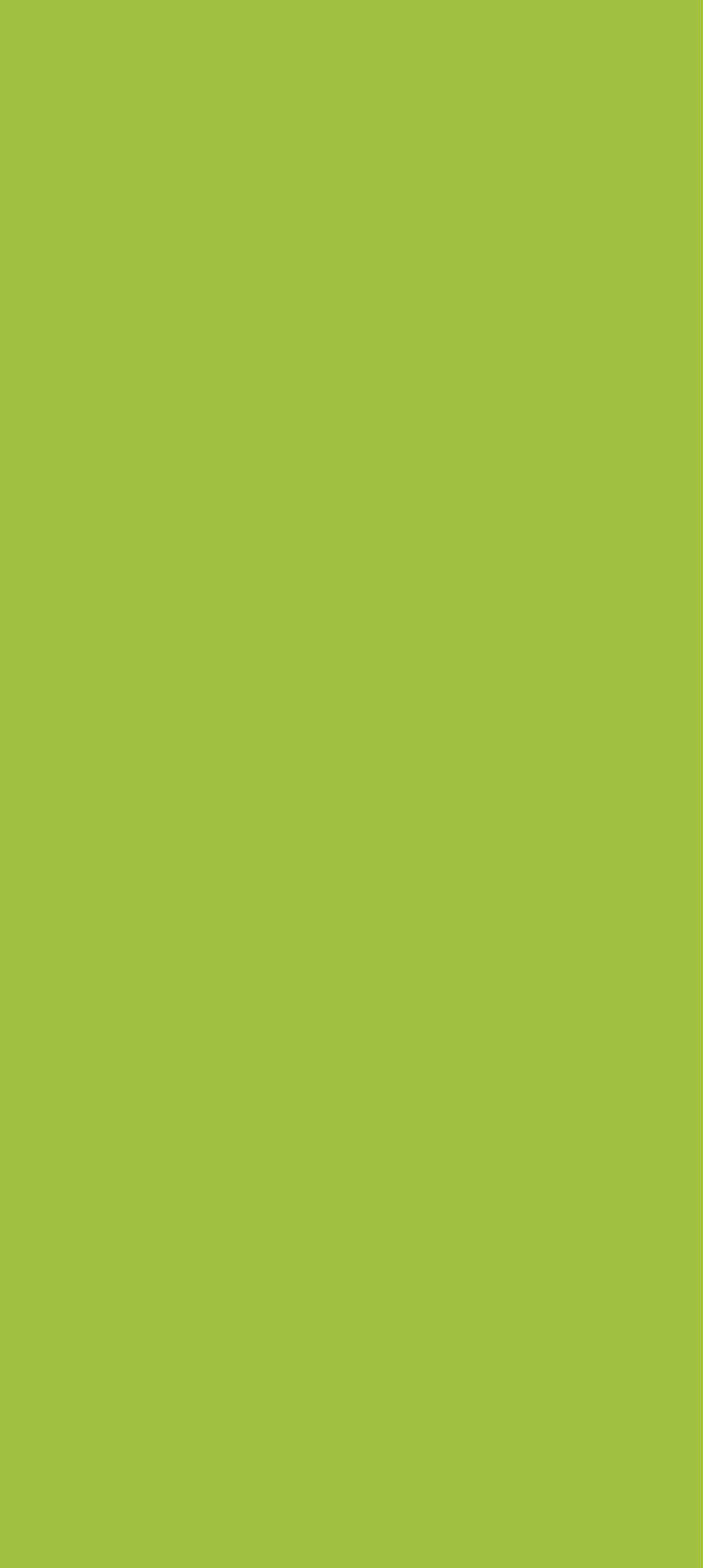Please identify the bounding box coordinates of the element I need to click to follow this instruction: "Check the disclaimer".

None